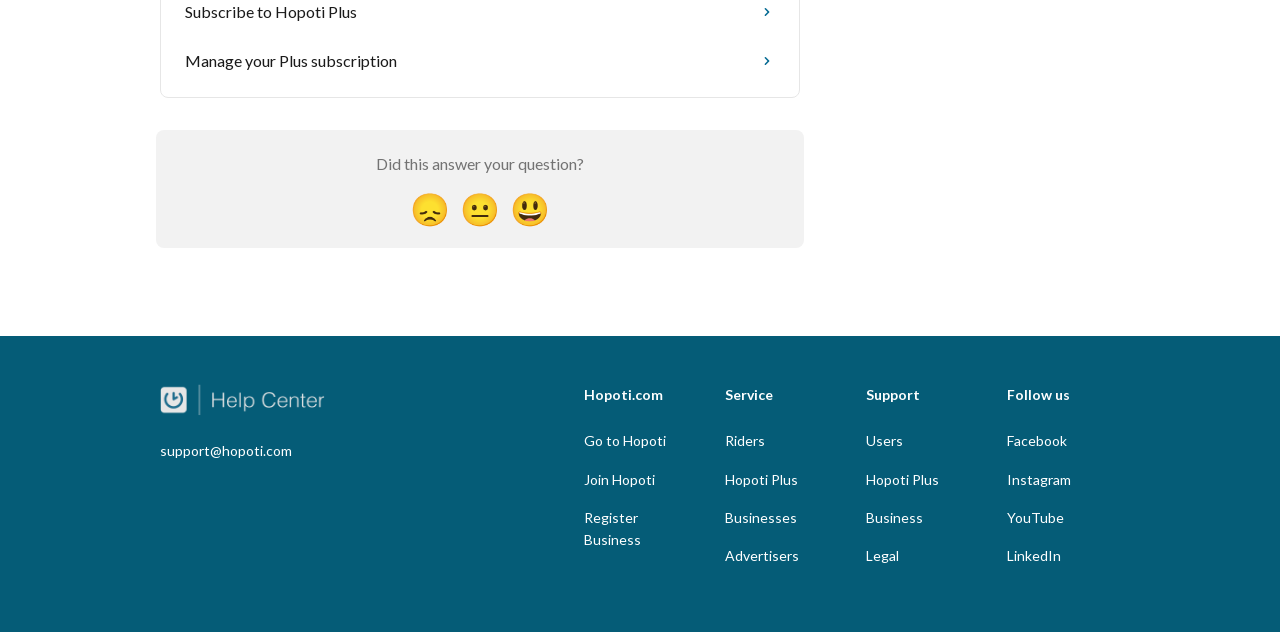Find the bounding box coordinates of the clickable region needed to perform the following instruction: "Click the Neutral Reaction button". The coordinates should be provided as four float numbers between 0 and 1, i.e., [left, top, right, bottom].

[0.355, 0.286, 0.395, 0.373]